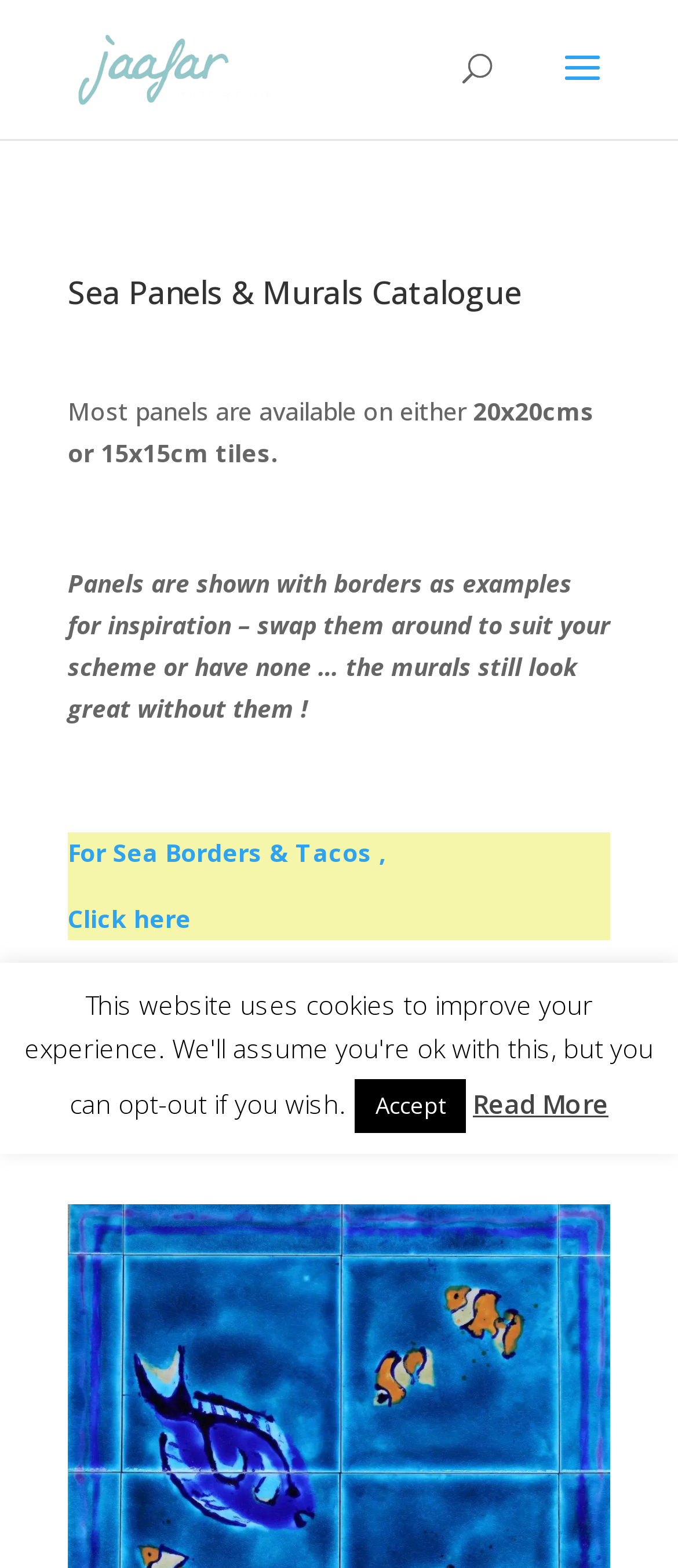Based on the element description Accept, identify the bounding box of the UI element in the given webpage screenshot. The coordinates should be in the format (top-left x, top-left y, bottom-right x, bottom-right y) and must be between 0 and 1.

[0.523, 0.688, 0.687, 0.723]